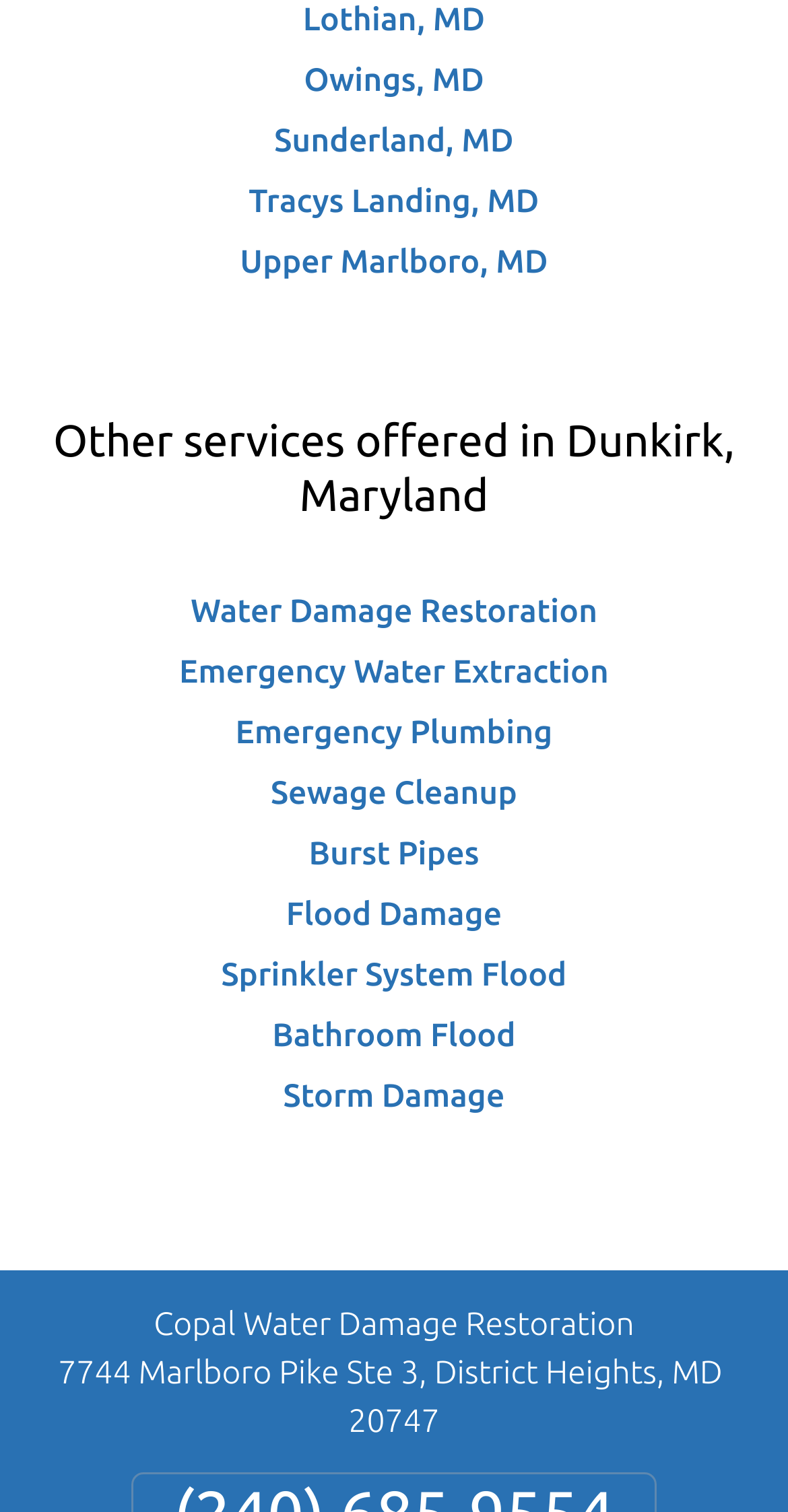Identify the coordinates of the bounding box for the element described below: "Upper Marlboro, MD". Return the coordinates as four float numbers between 0 and 1: [left, top, right, bottom].

[0.305, 0.162, 0.695, 0.186]